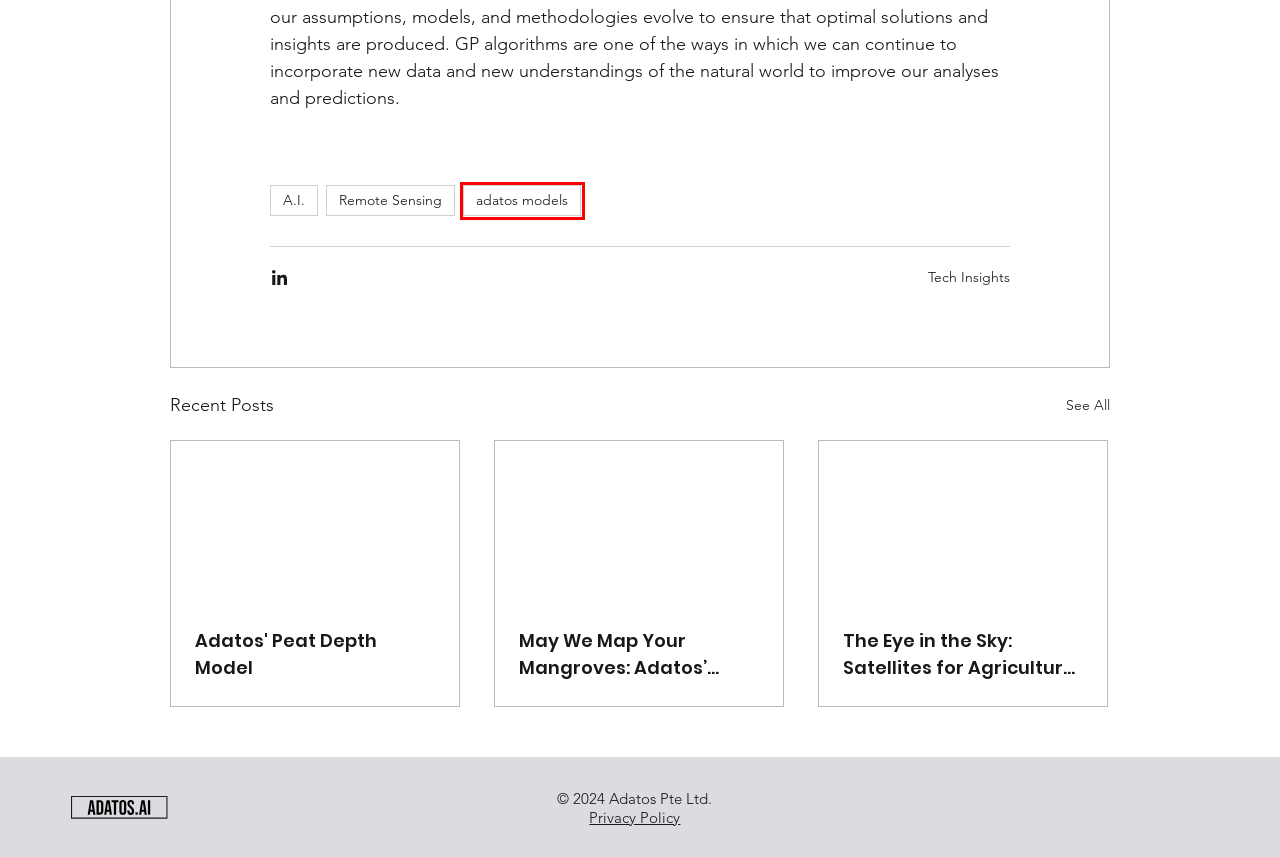Examine the screenshot of a webpage featuring a red bounding box and identify the best matching webpage description for the new page that results from clicking the element within the box. Here are the options:
A. adatos.comPrivacy Policy
B. adatos models | adatos.com
C. A.I. | adatos.com
D. The Eye in the Sky: Satellites for Agriculture and Carbon
E. Agri Insights
F. Remote Sensing | adatos.com
G. Adatos' Peat Depth Model
H. May We Map Your Mangroves: Adatos’ Mangrove Models

B